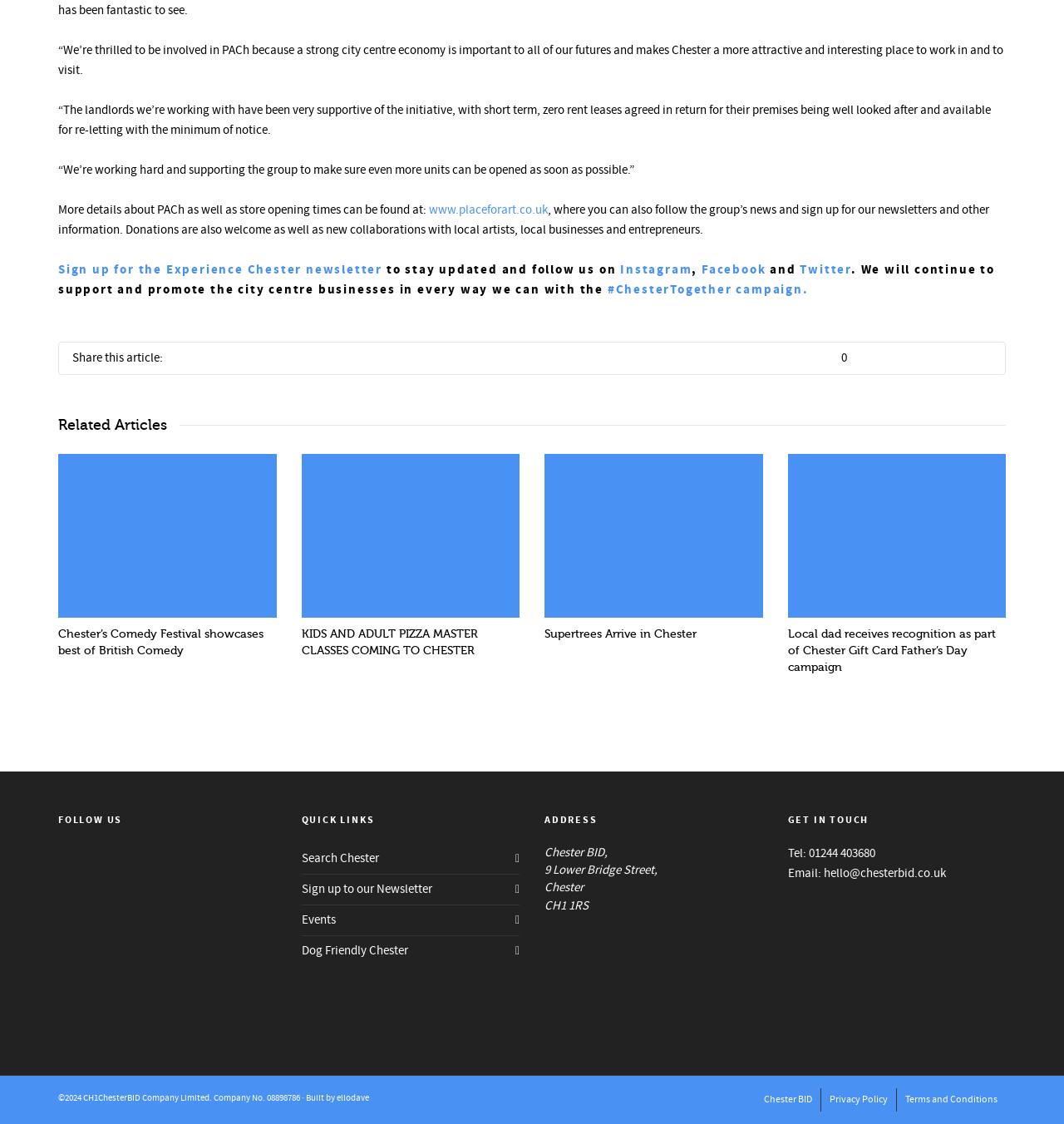Find the bounding box coordinates of the element to click in order to complete this instruction: "Visit the PACh website". The bounding box coordinates must be four float numbers between 0 and 1, denoted as [left, top, right, bottom].

[0.403, 0.179, 0.515, 0.194]